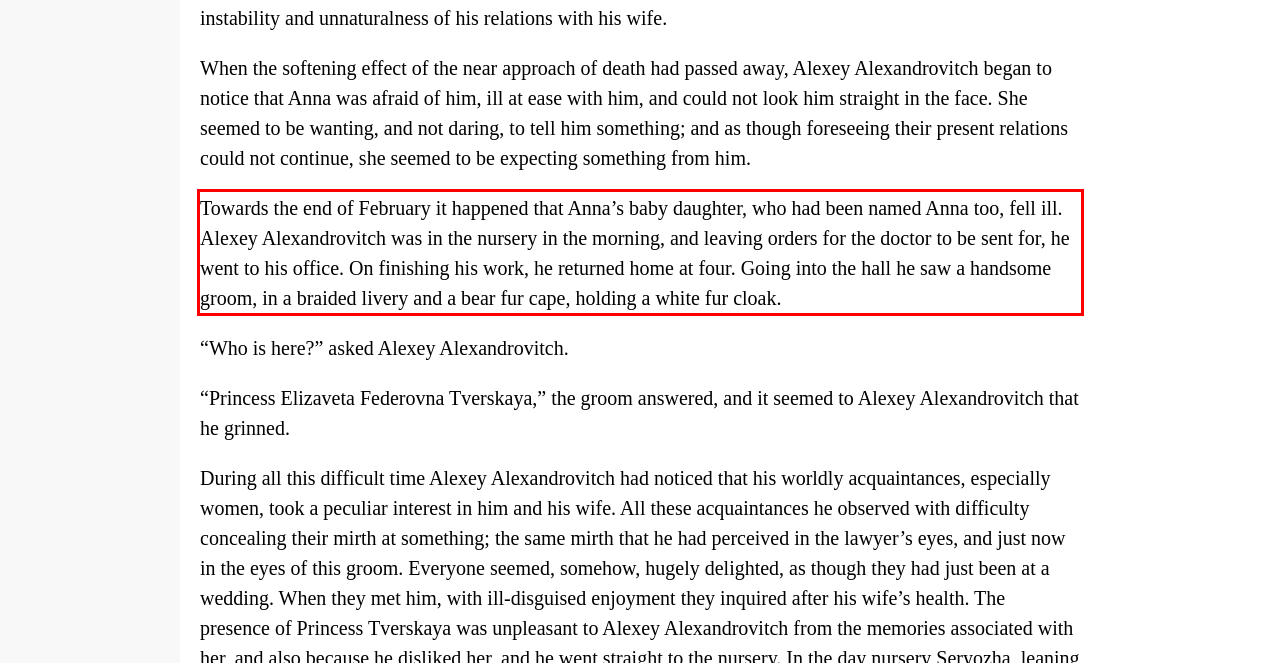Given a webpage screenshot, identify the text inside the red bounding box using OCR and extract it.

Towards the end of February it happened that Anna’s baby daughter, who had been named Anna too, fell ill. Alexey Alexandrovitch was in the nursery in the morning, and leaving orders for the doctor to be sent for, he went to his office. On finishing his work, he returned home at four. Going into the hall he saw a handsome groom, in a braided livery and a bear fur cape, holding a white fur cloak.